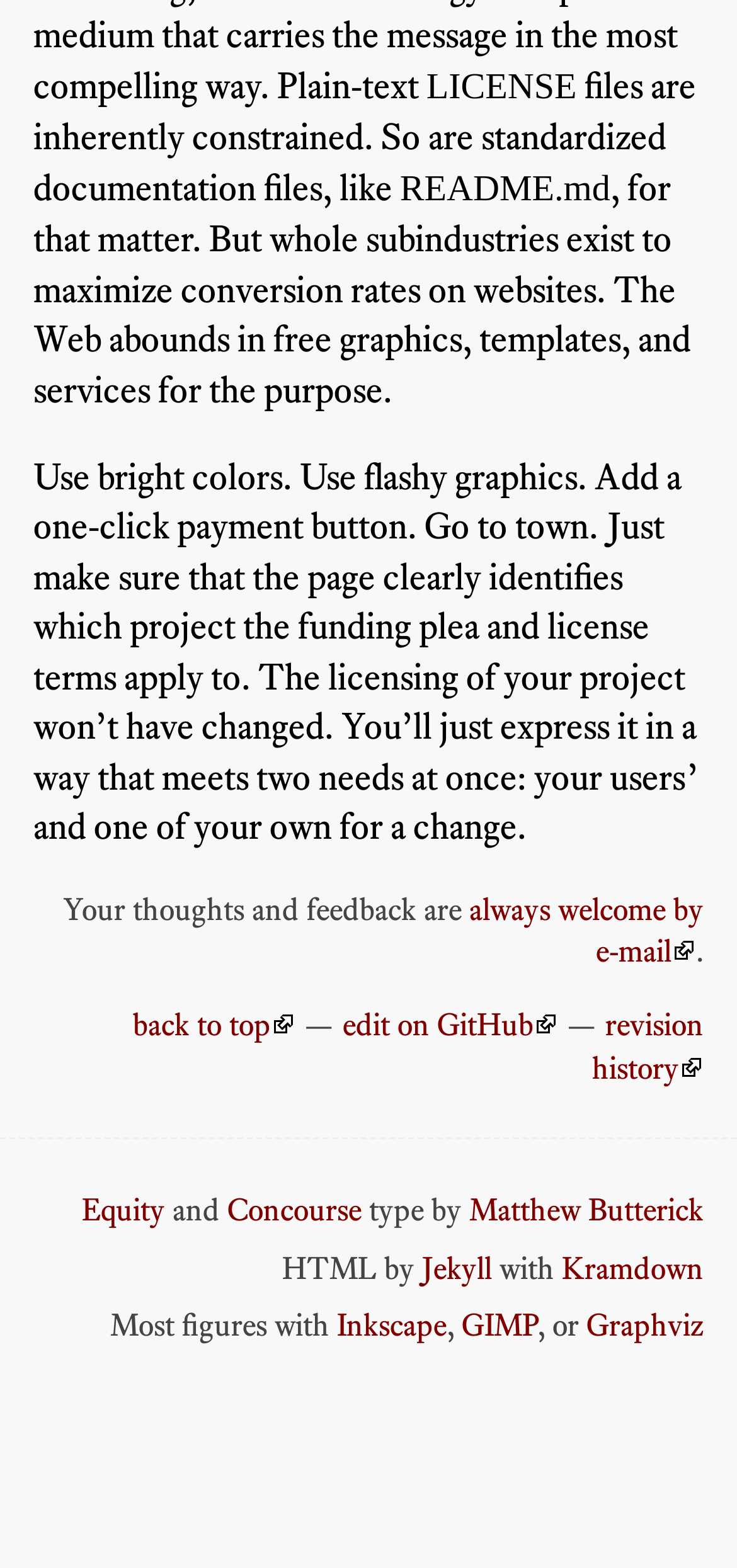Determine the bounding box coordinates of the region to click in order to accomplish the following instruction: "go back to top". Provide the coordinates as four float numbers between 0 and 1, specifically [left, top, right, bottom].

[0.181, 0.641, 0.401, 0.665]